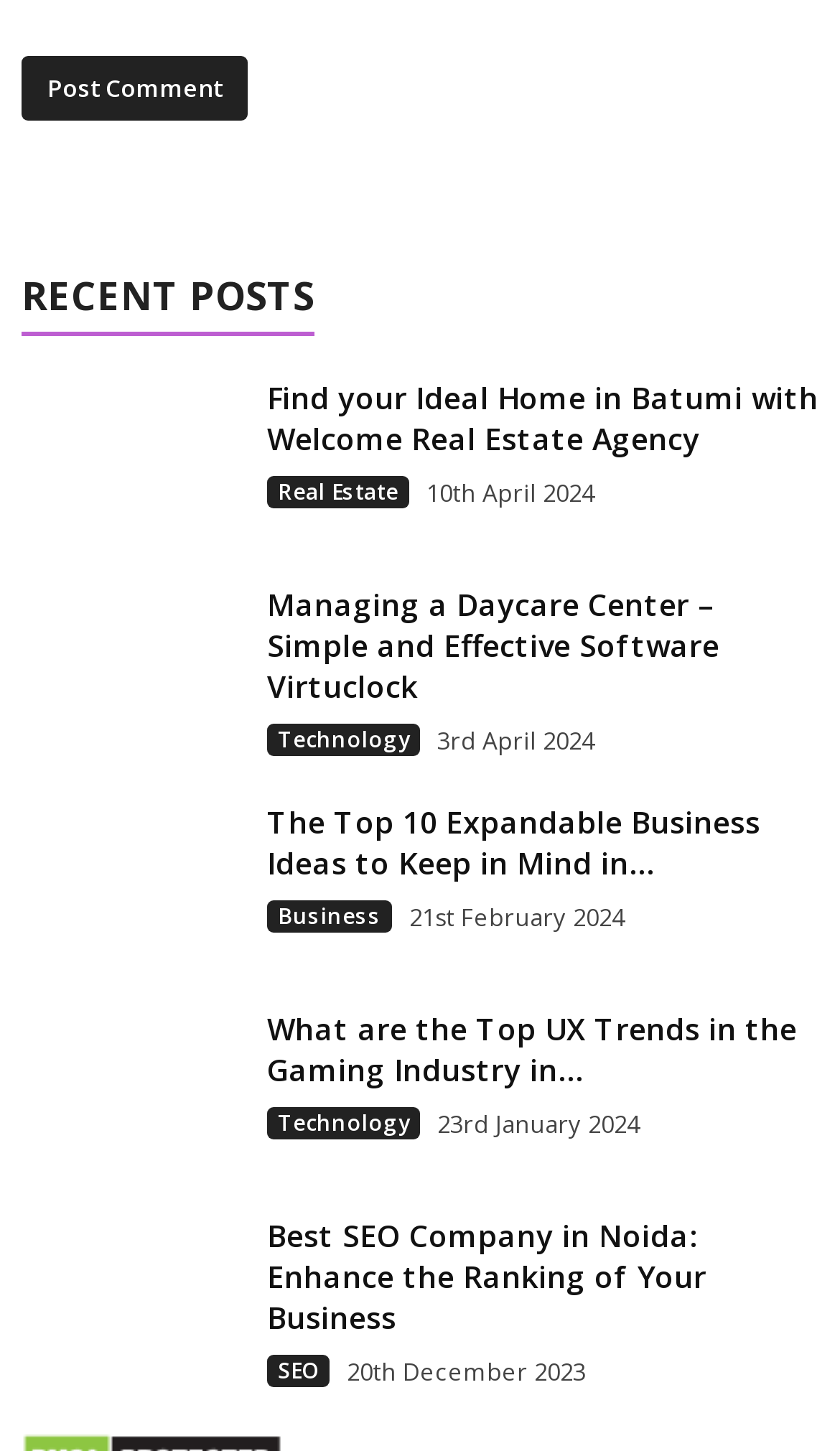What is the common element among all the articles listed on the webpage?
Based on the image, respond with a single word or phrase.

Image